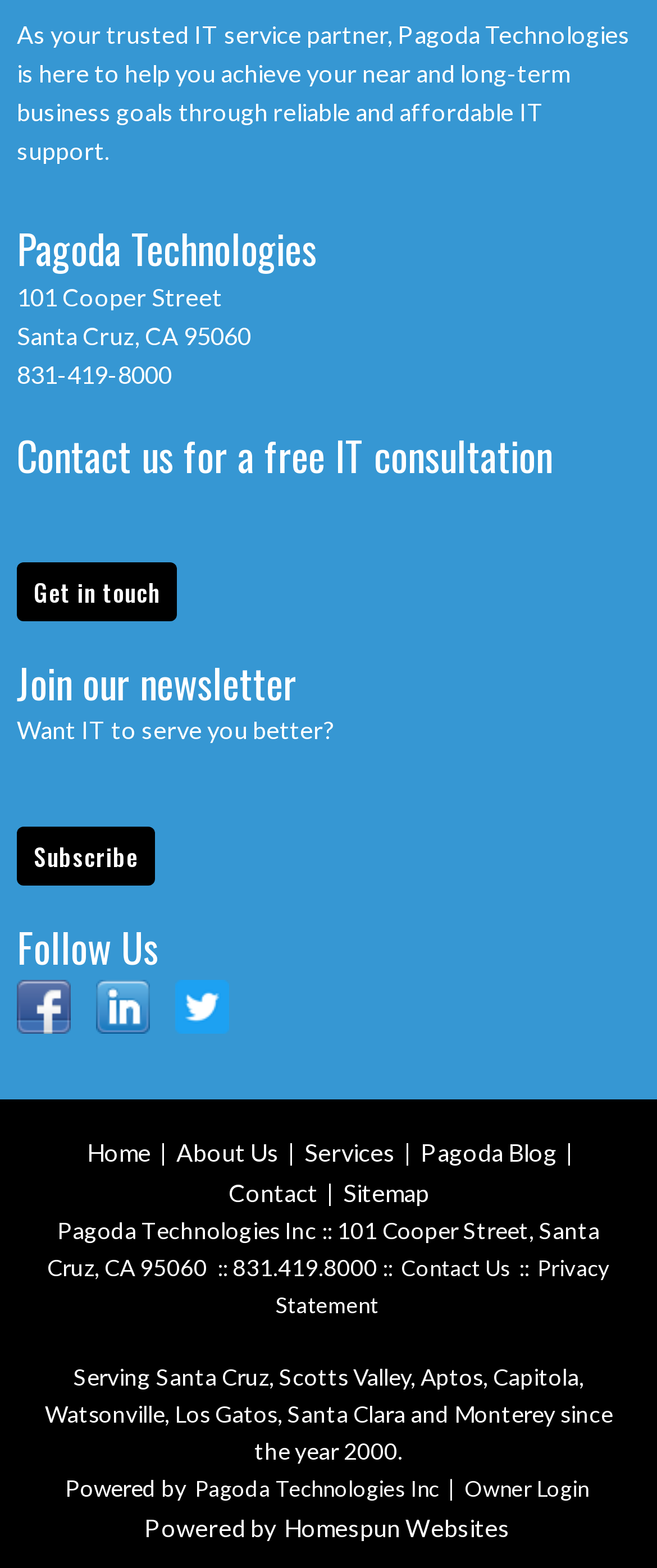Locate the bounding box coordinates of the element's region that should be clicked to carry out the following instruction: "Visit the Pagoda Blog". The coordinates need to be four float numbers between 0 and 1, i.e., [left, top, right, bottom].

[0.635, 0.726, 0.853, 0.744]